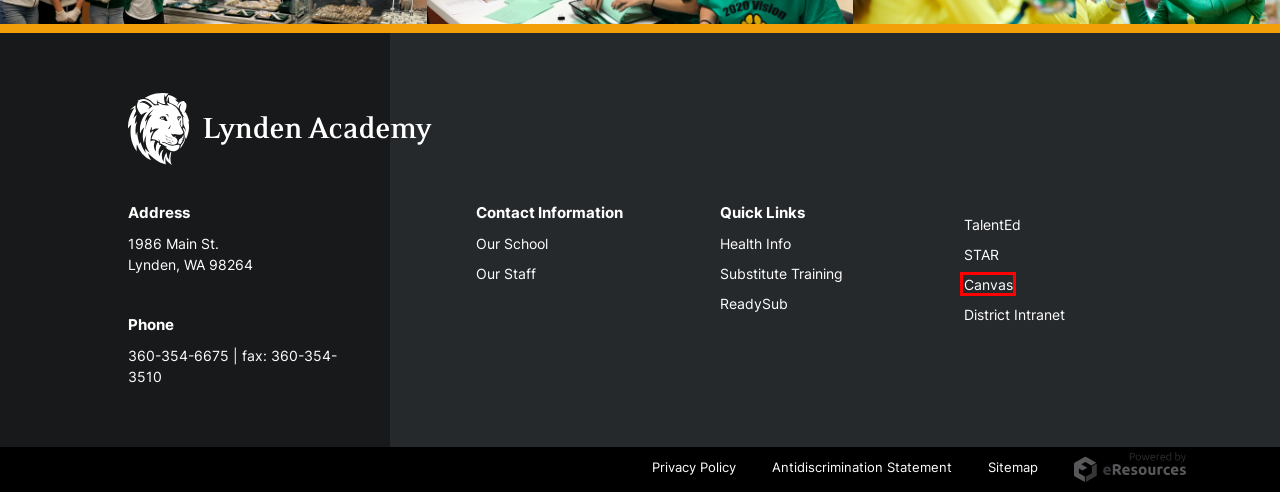Examine the screenshot of a webpage with a red bounding box around a UI element. Your task is to identify the webpage description that best corresponds to the new webpage after clicking the specified element. The given options are:
A. Welcome
B. Privacy Policy – Lynden School District
C. Antidiscrimination Statement – Lynden School District
D. PowerSchool
E. Nonprofit, Association, & Education Website Development - eResources
F. Redirecting
G. Log In - Absence & Substitute
H. Sitemap – Lynden Academy

F